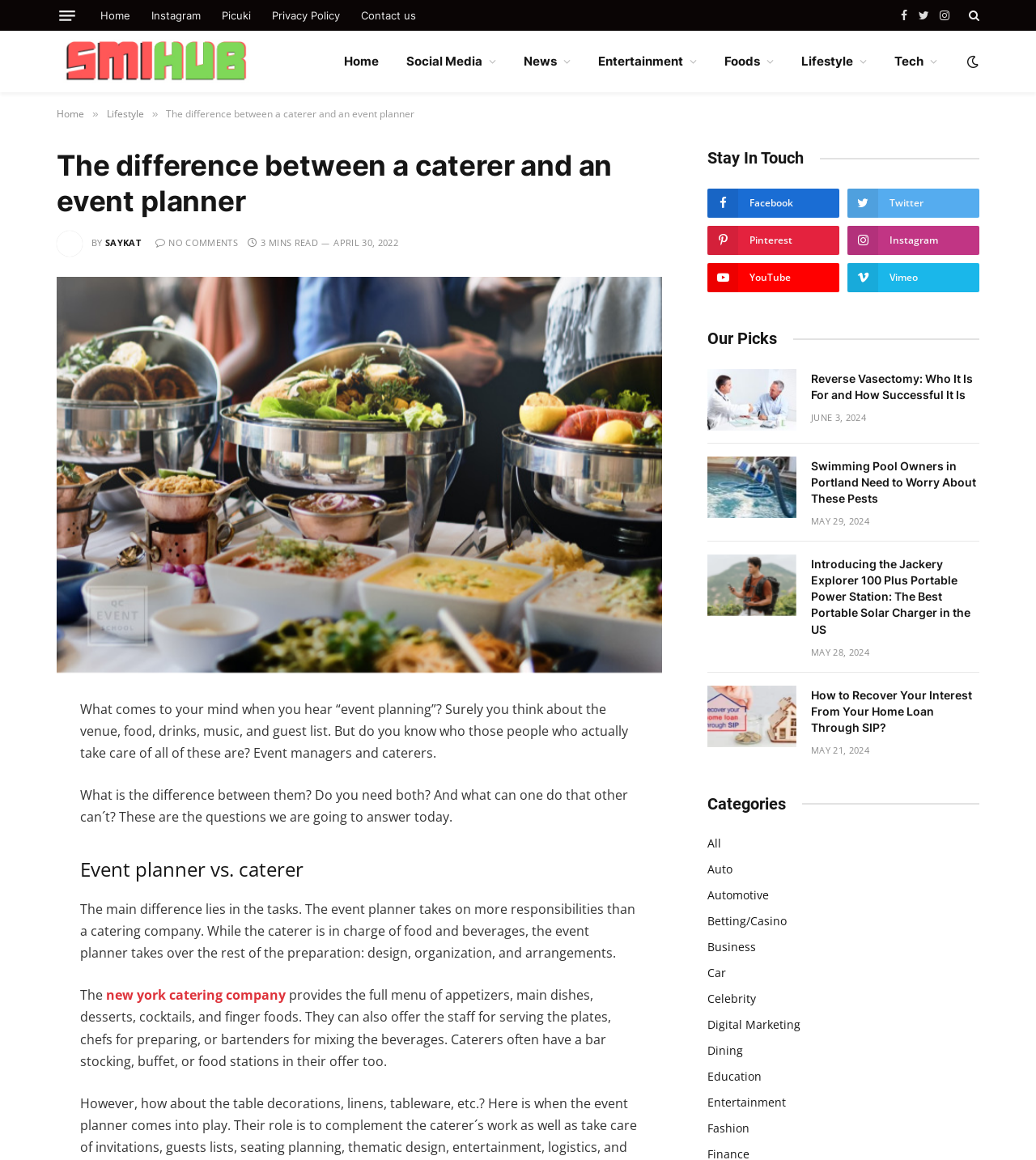What is the topic of the article 'Reverse Vasectomy: Who It Is For and How Successful It Is'?
Please provide a single word or phrase as your answer based on the screenshot.

Health